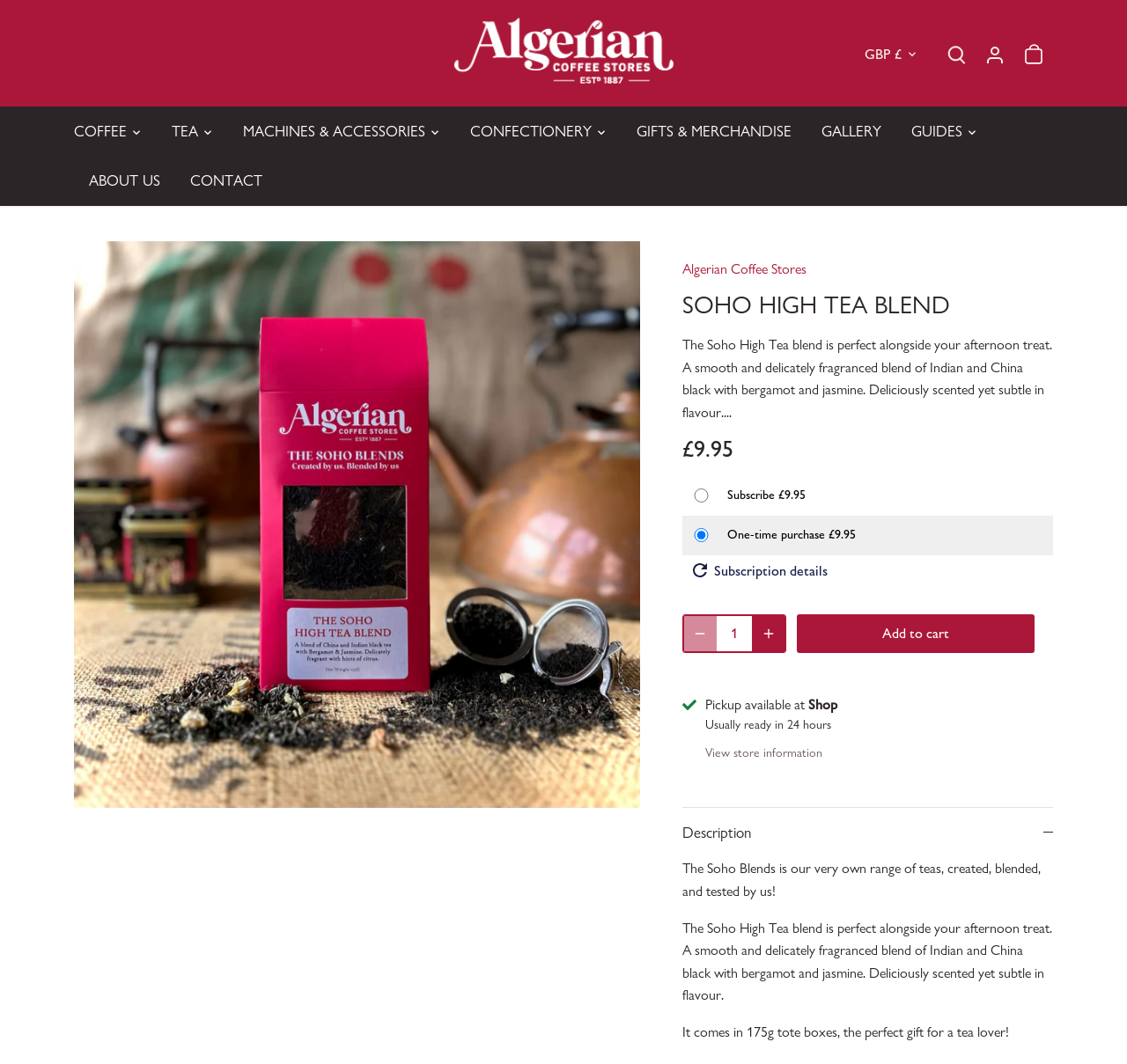Can you specify the bounding box coordinates for the region that should be clicked to fulfill this instruction: "Click the 'GBP £' button to change currency".

[0.767, 0.043, 0.816, 0.059]